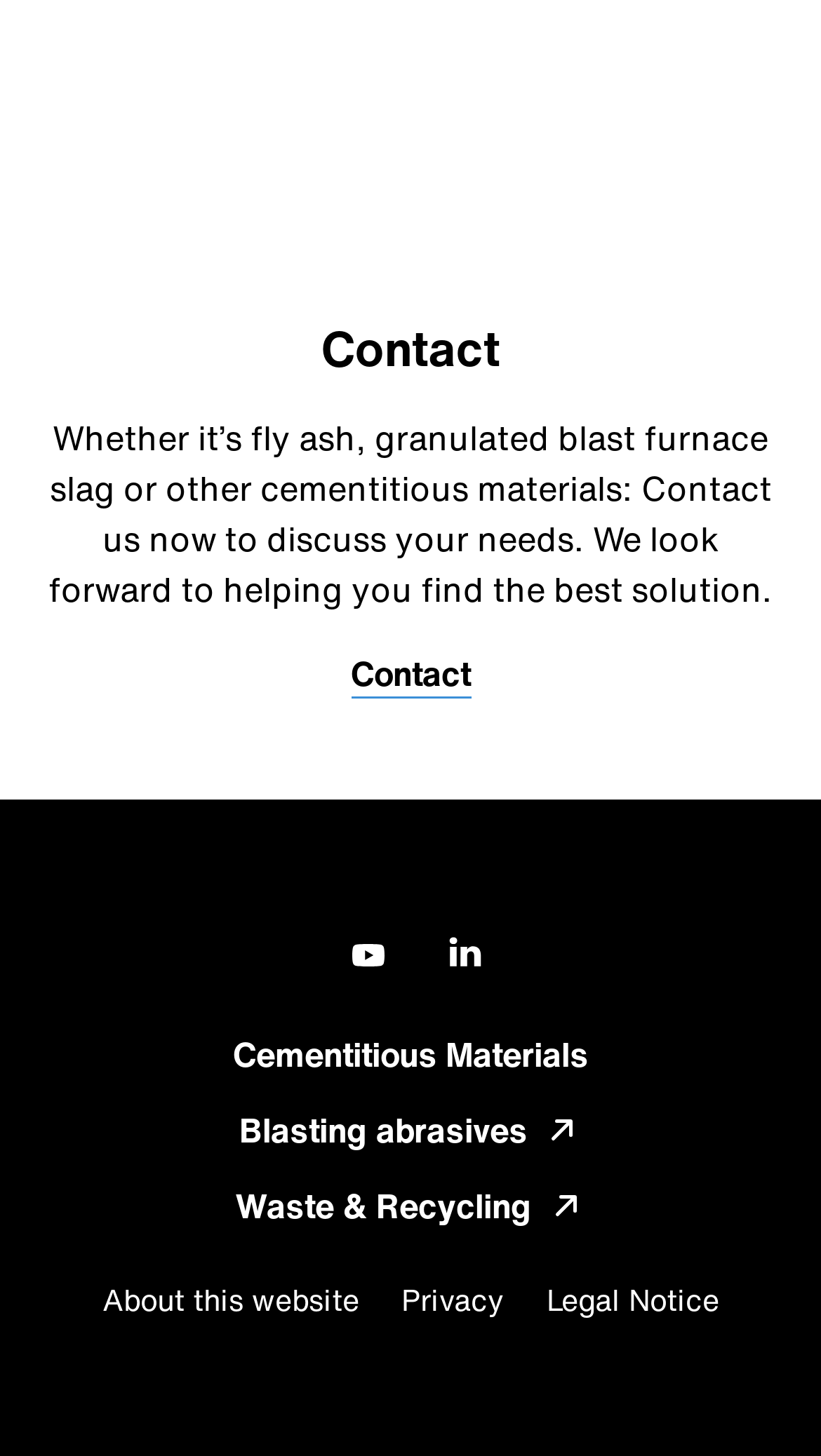Determine the bounding box coordinates for the area that should be clicked to carry out the following instruction: "Visit YouTube".

[0.408, 0.642, 0.474, 0.671]